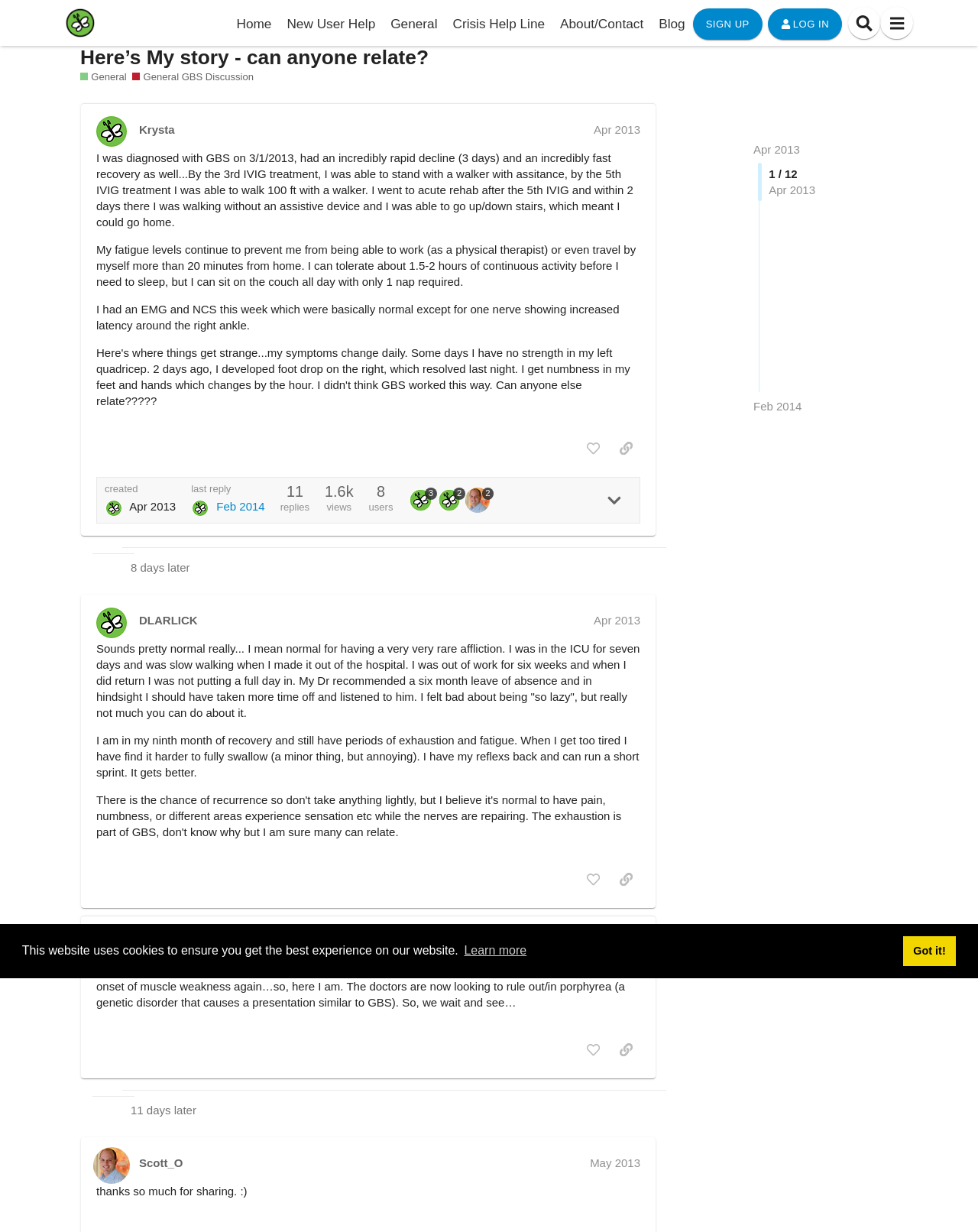Find the bounding box coordinates for the HTML element specified by: "General".

[0.082, 0.057, 0.13, 0.068]